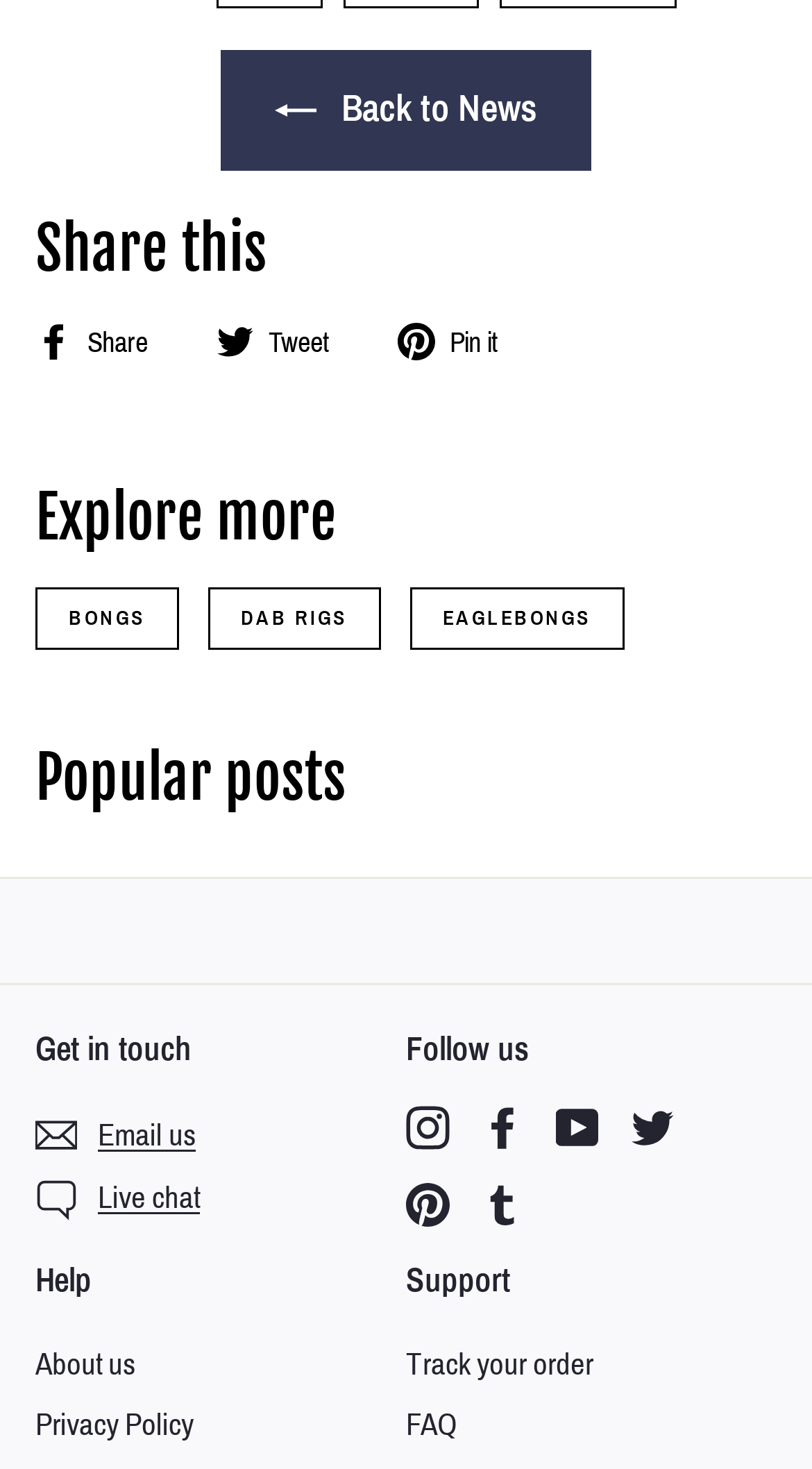Using the format (top-left x, top-left y, bottom-right x, bottom-right y), provide the bounding box coordinates for the described UI element. All values should be floating point numbers between 0 and 1: Pin it Pin on Pinterest

[0.49, 0.216, 0.651, 0.248]